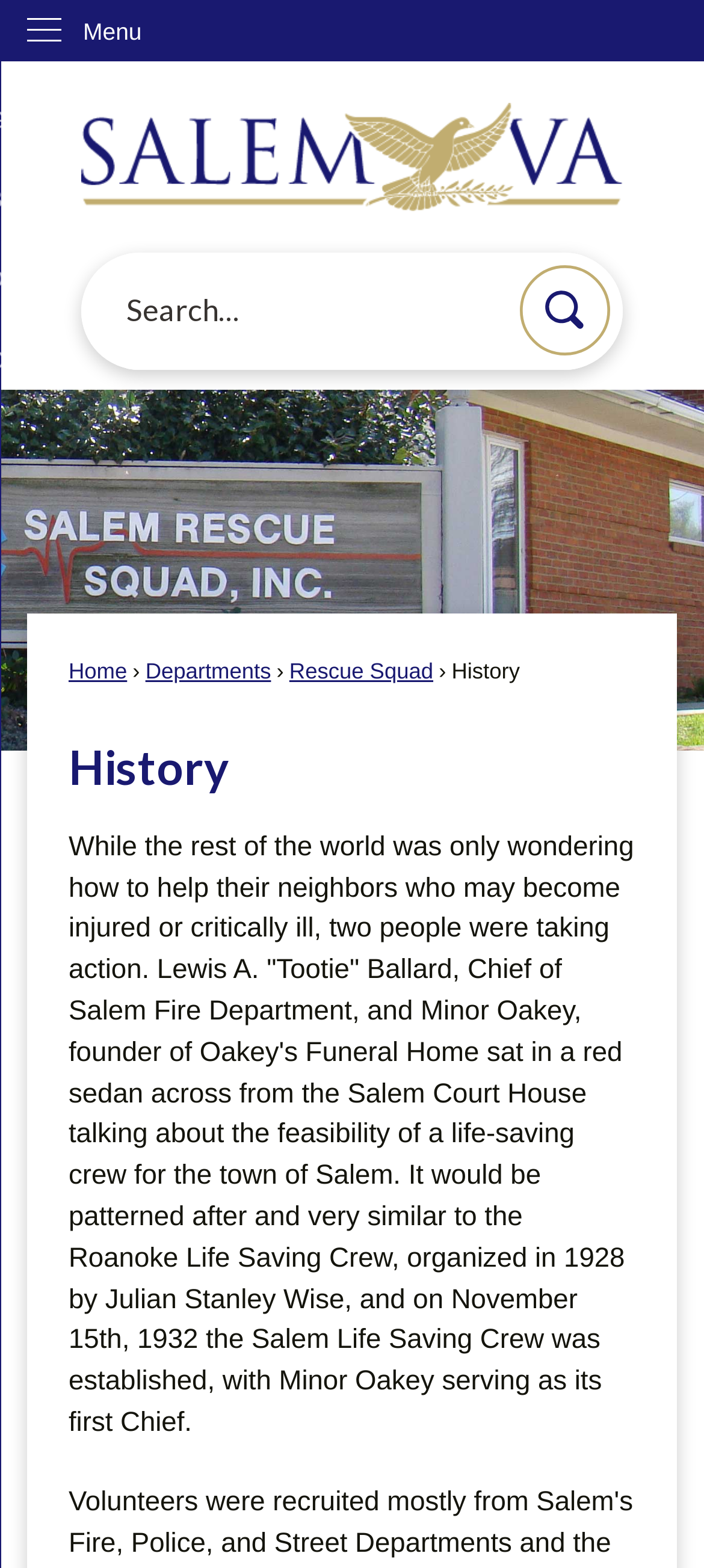Locate the bounding box of the UI element defined by this description: "Departments". The coordinates should be given as four float numbers between 0 and 1, formatted as [left, top, right, bottom].

[0.207, 0.42, 0.385, 0.436]